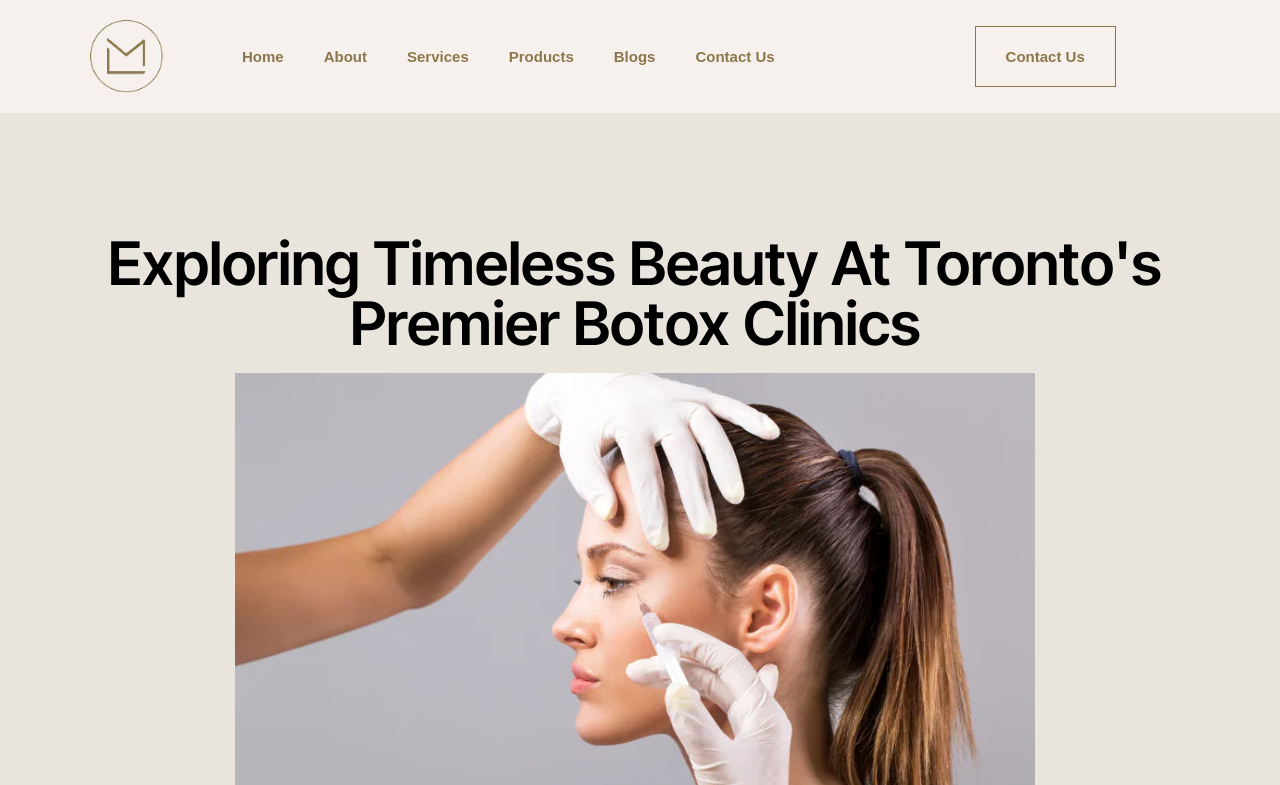Is there a duplicate link on the page?
Based on the screenshot, answer the question with a single word or phrase.

Yes